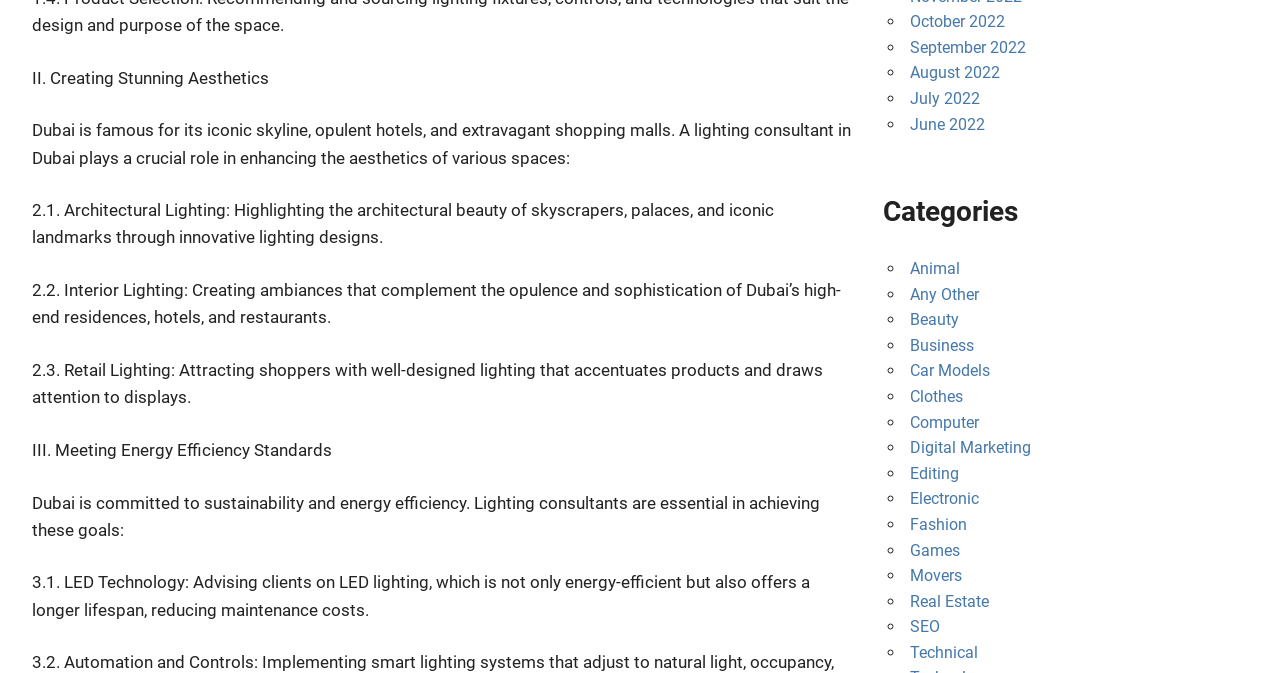What is the role of a lighting consultant in Dubai?
Please answer the question with a detailed response using the information from the screenshot.

Based on the webpage content, a lighting consultant in Dubai plays a crucial role in enhancing the aesthetics of various spaces, including architectural, interior, and retail lighting, and also in meeting energy efficiency standards by advising clients on LED technology.